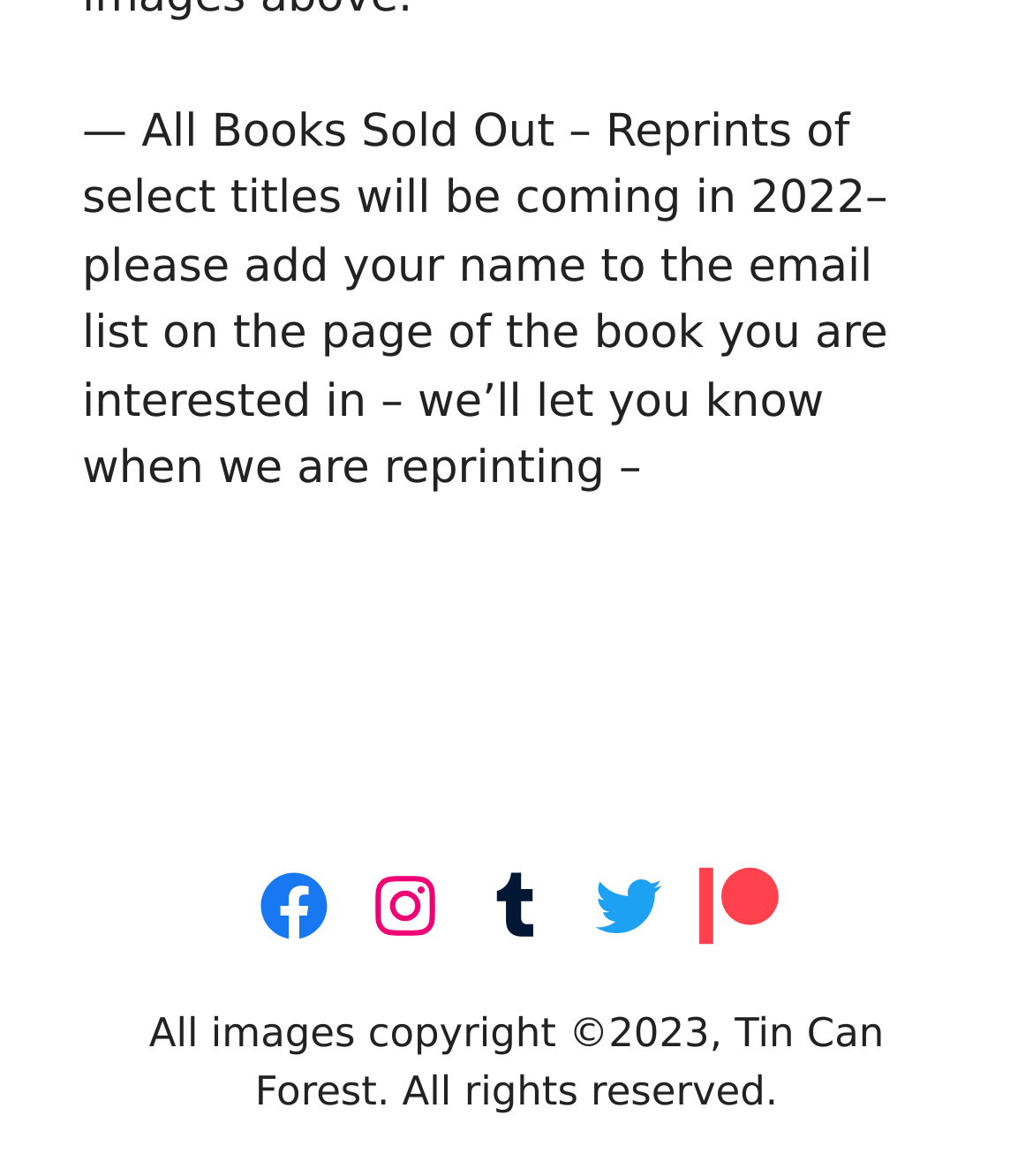With reference to the image, please provide a detailed answer to the following question: What is the year of copyright for the images?

The StaticText element at the bottom of the page states 'All images copyright ©2023, Tin Can Forest. All rights reserved.', indicating that the year of copyright for the images is 2023.